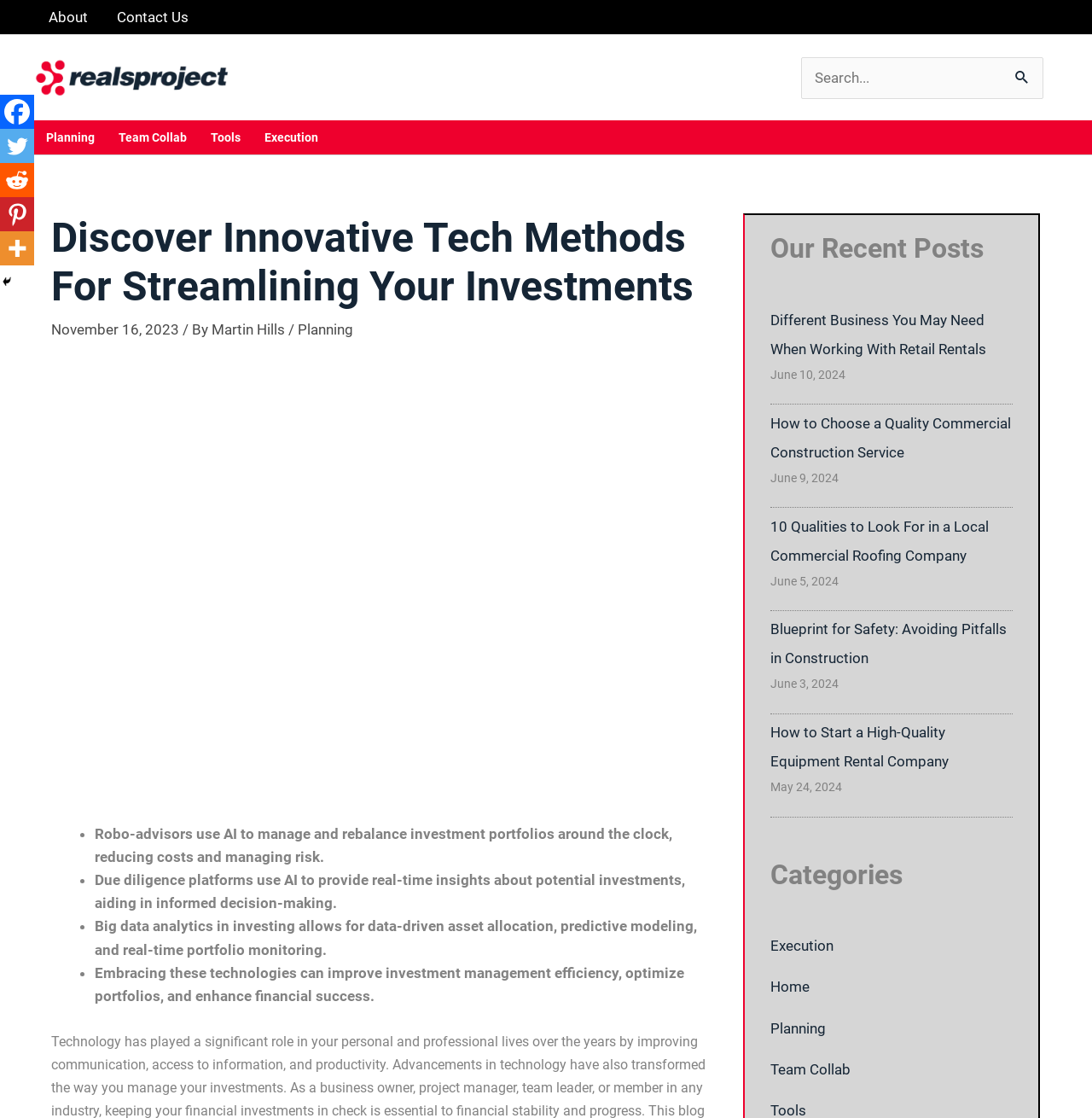Use a single word or phrase to answer the question: 
What is the topic of the main article?

Tech methods for streamlining investments